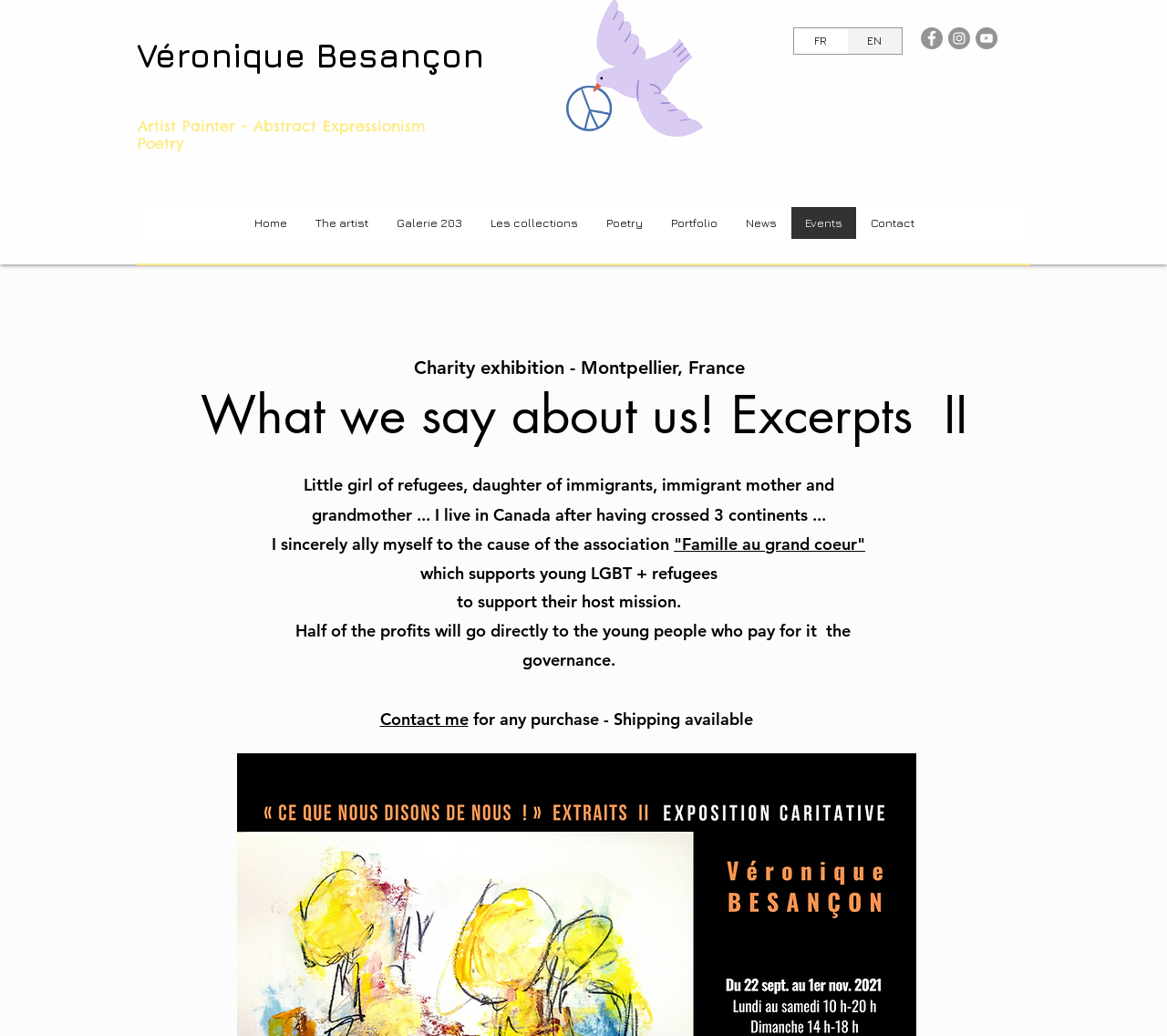Please respond to the question using a single word or phrase:
What is the language currently selected?

English